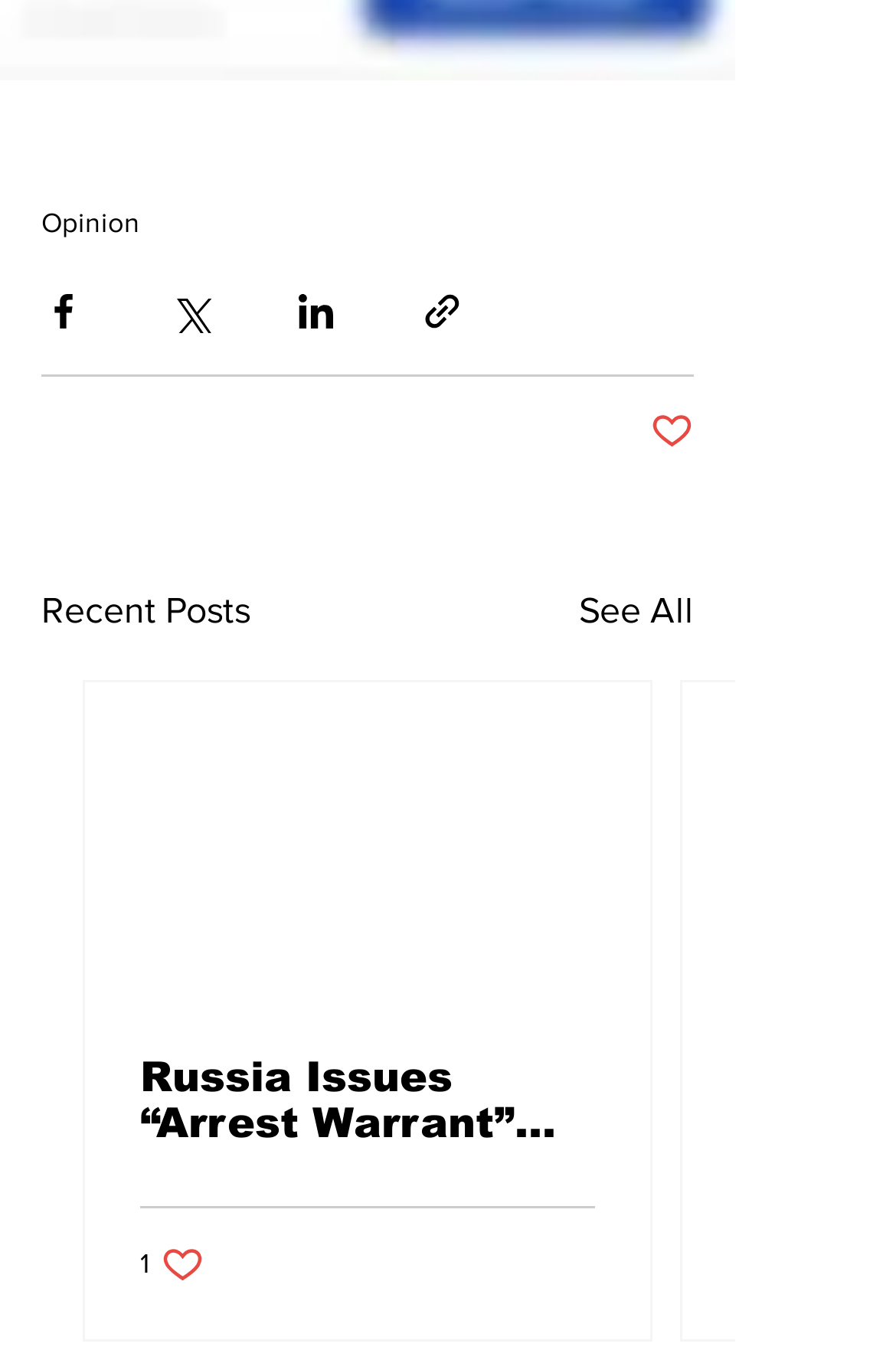Please mark the clickable region by giving the bounding box coordinates needed to complete this instruction: "View recent posts".

[0.046, 0.432, 0.279, 0.473]